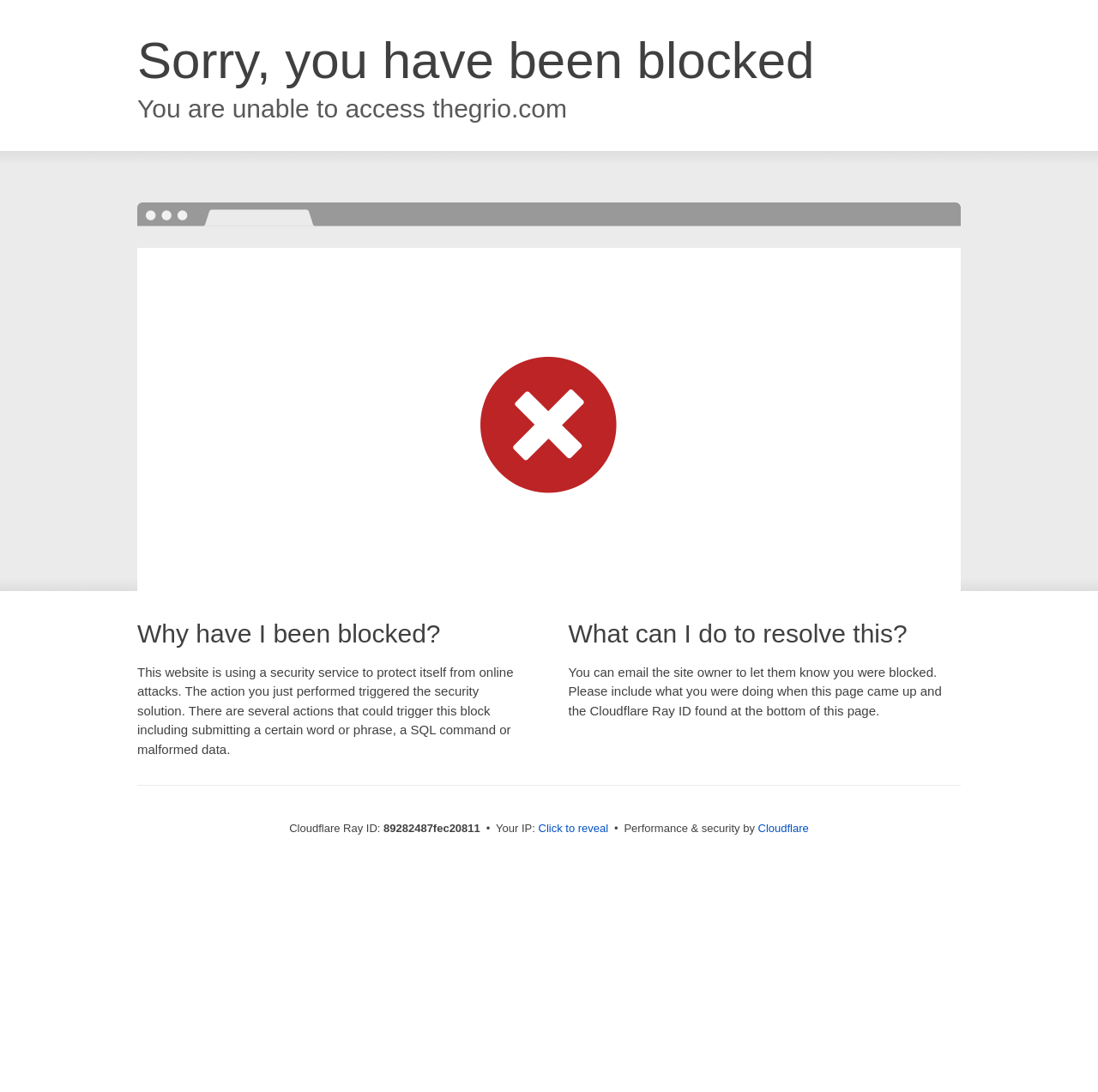What is the main heading of this webpage? Please extract and provide it.

Sorry, you have been blocked